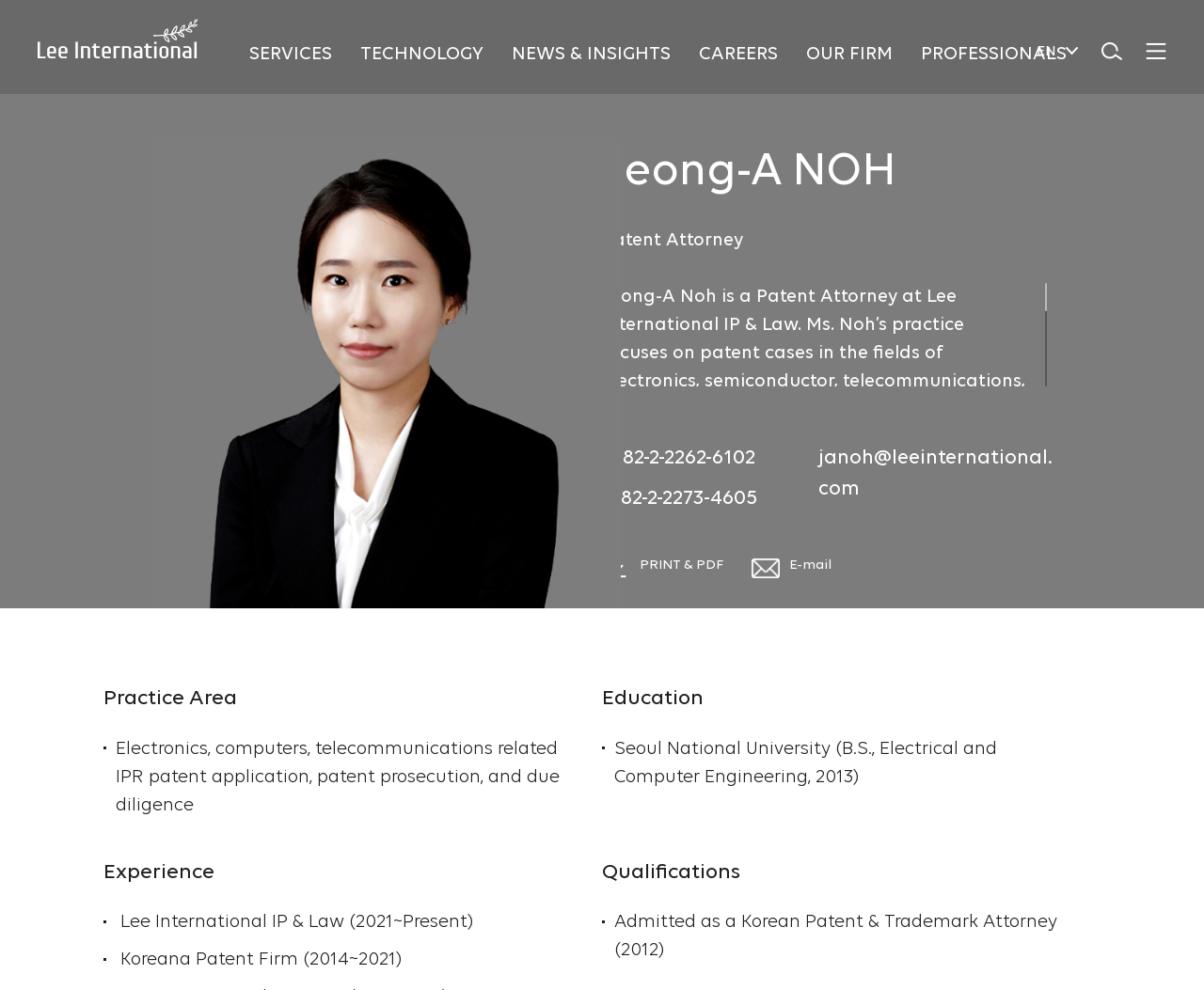Please identify the coordinates of the bounding box that should be clicked to fulfill this instruction: "Send an email to janoh@leeinternational.com".

[0.68, 0.452, 0.874, 0.505]